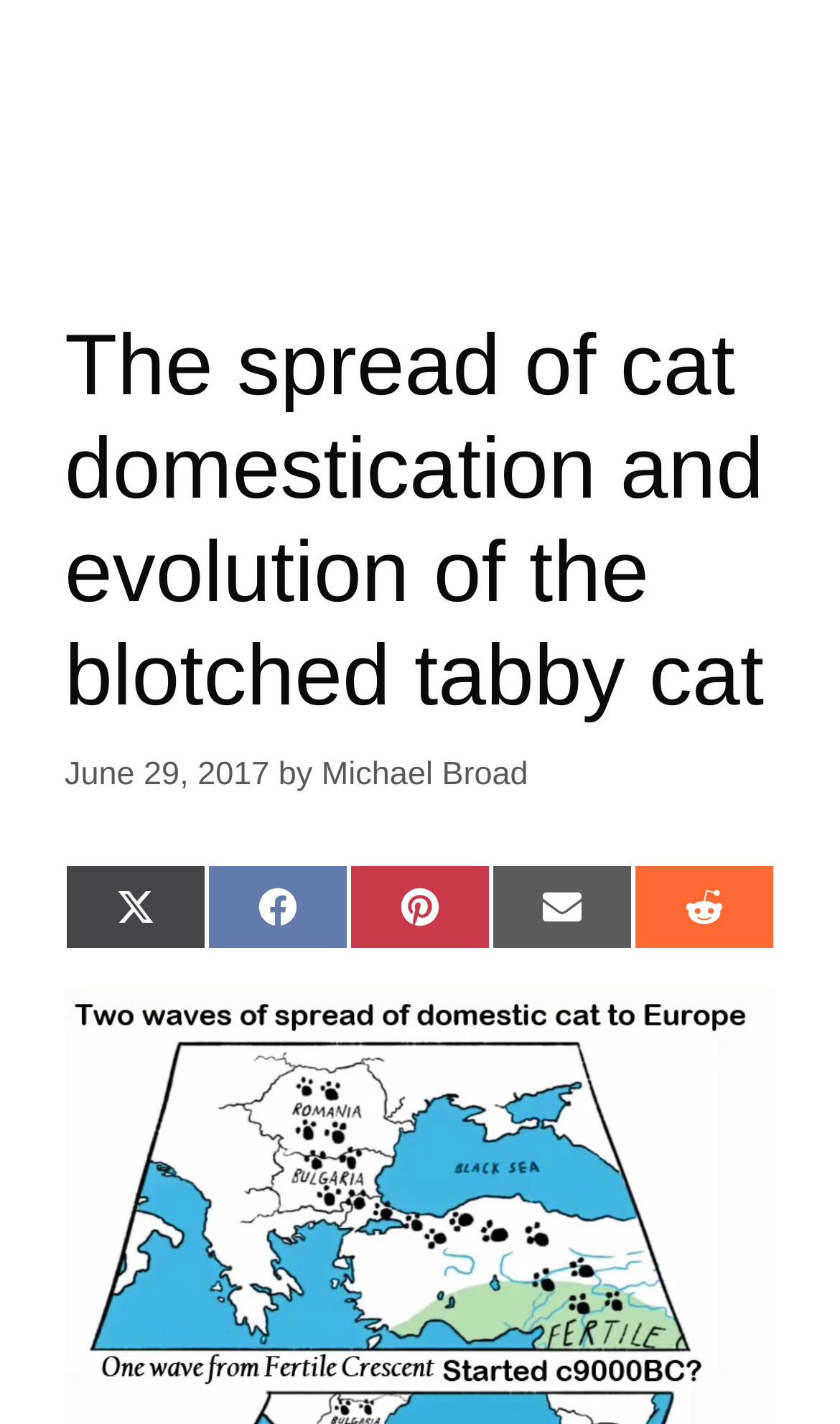Calculate the bounding box coordinates of the UI element given the description: "Michael Broad".

[0.383, 0.008, 0.629, 0.034]